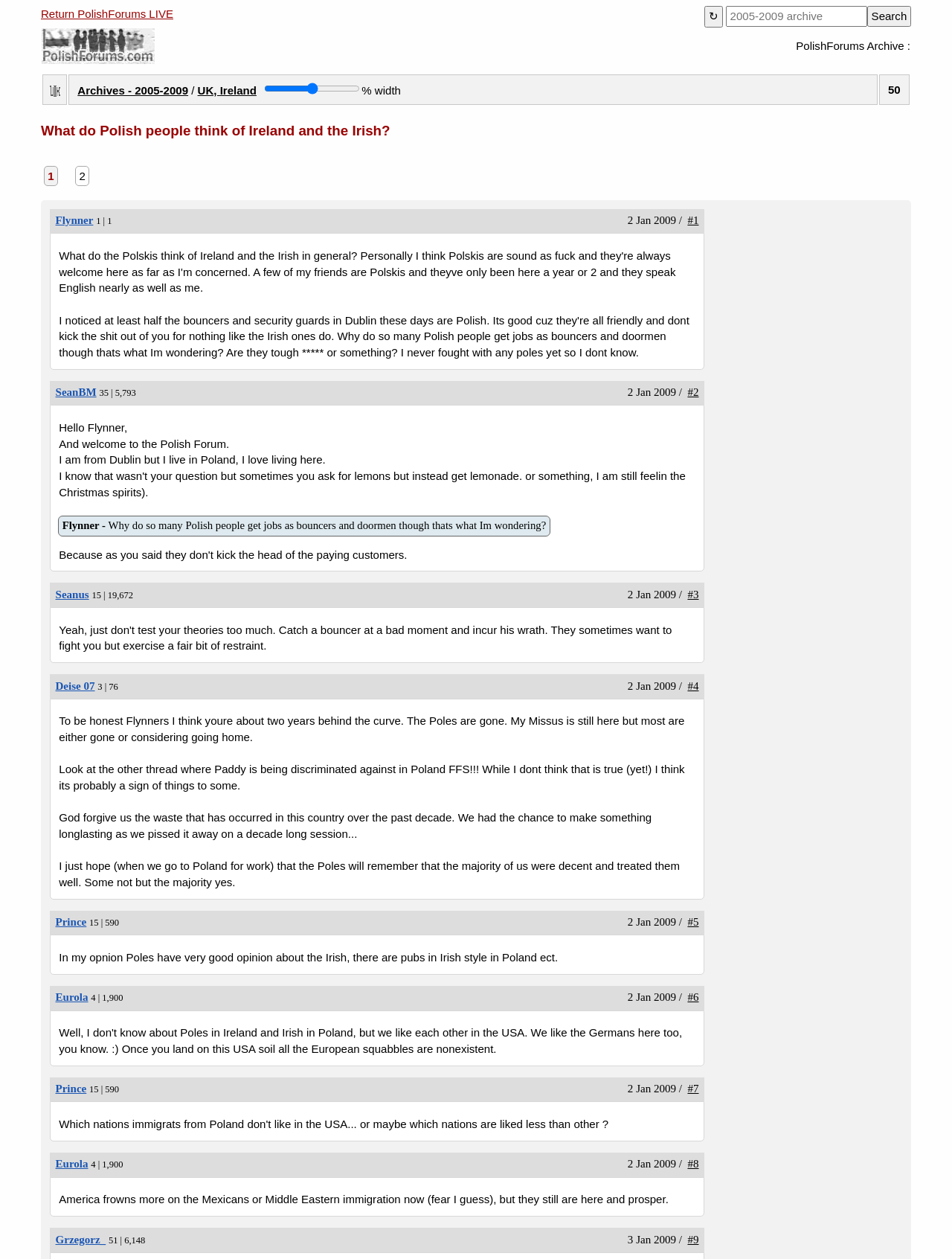Predict the bounding box for the UI component with the following description: "title="Find on page" value="↻"".

[0.74, 0.004, 0.759, 0.022]